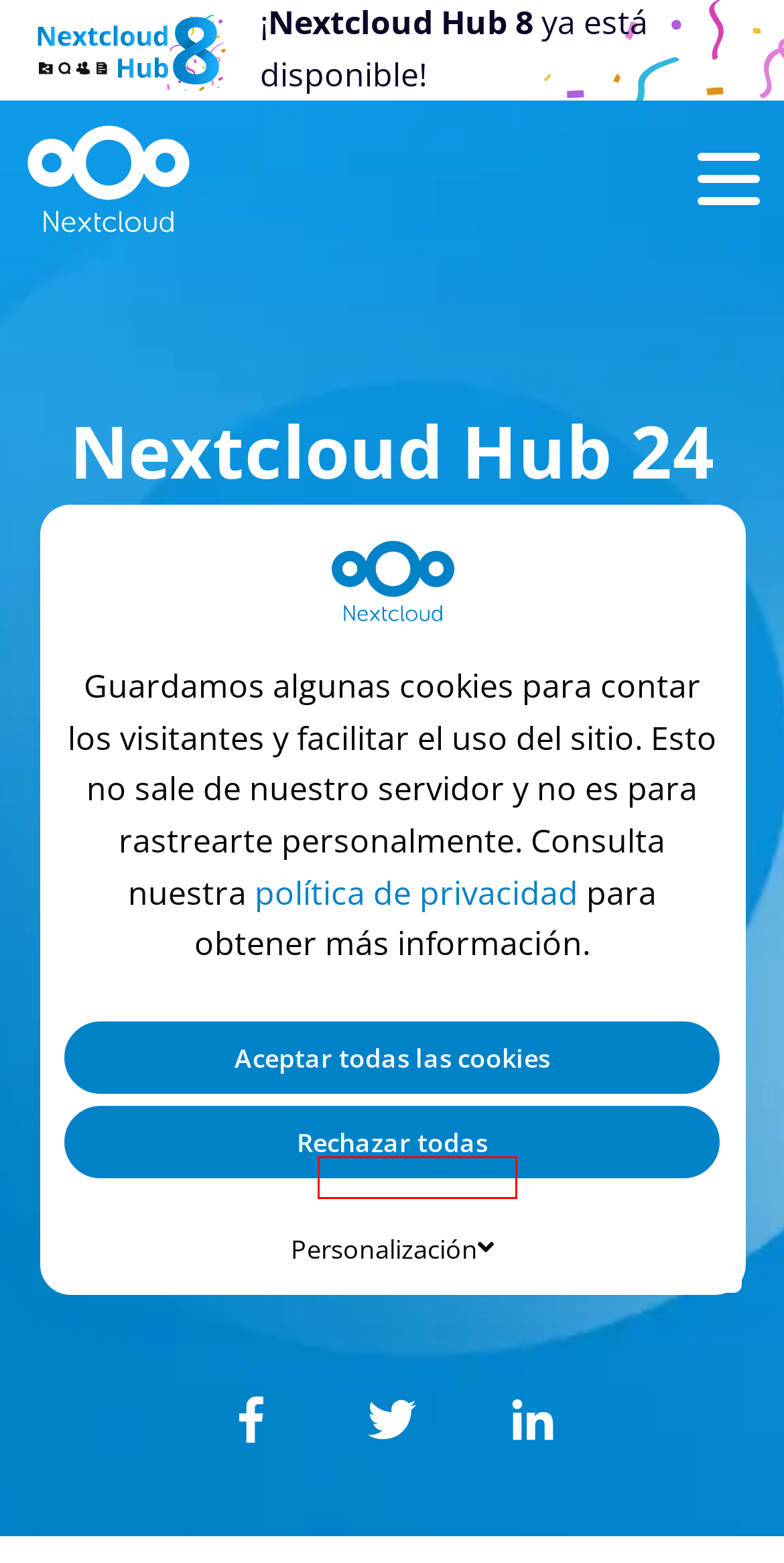Given a webpage screenshot featuring a red rectangle around a UI element, please determine the best description for the new webpage that appears after the element within the bounding box is clicked. The options are:
A. Nextcloud press information
B. Europe gearing up to provide AI services - Nextcloud
C. About - Nextcloud
D. All apps - App Store - Nextcloud
E. Privacidad - Nextcloud
F. Retoma el control de tu tiempo con Nextcloud Hub 8 - Nextcloud
G. Nextcloud - Open source content collaboration platform
H. Homepage - Nextcloud

A